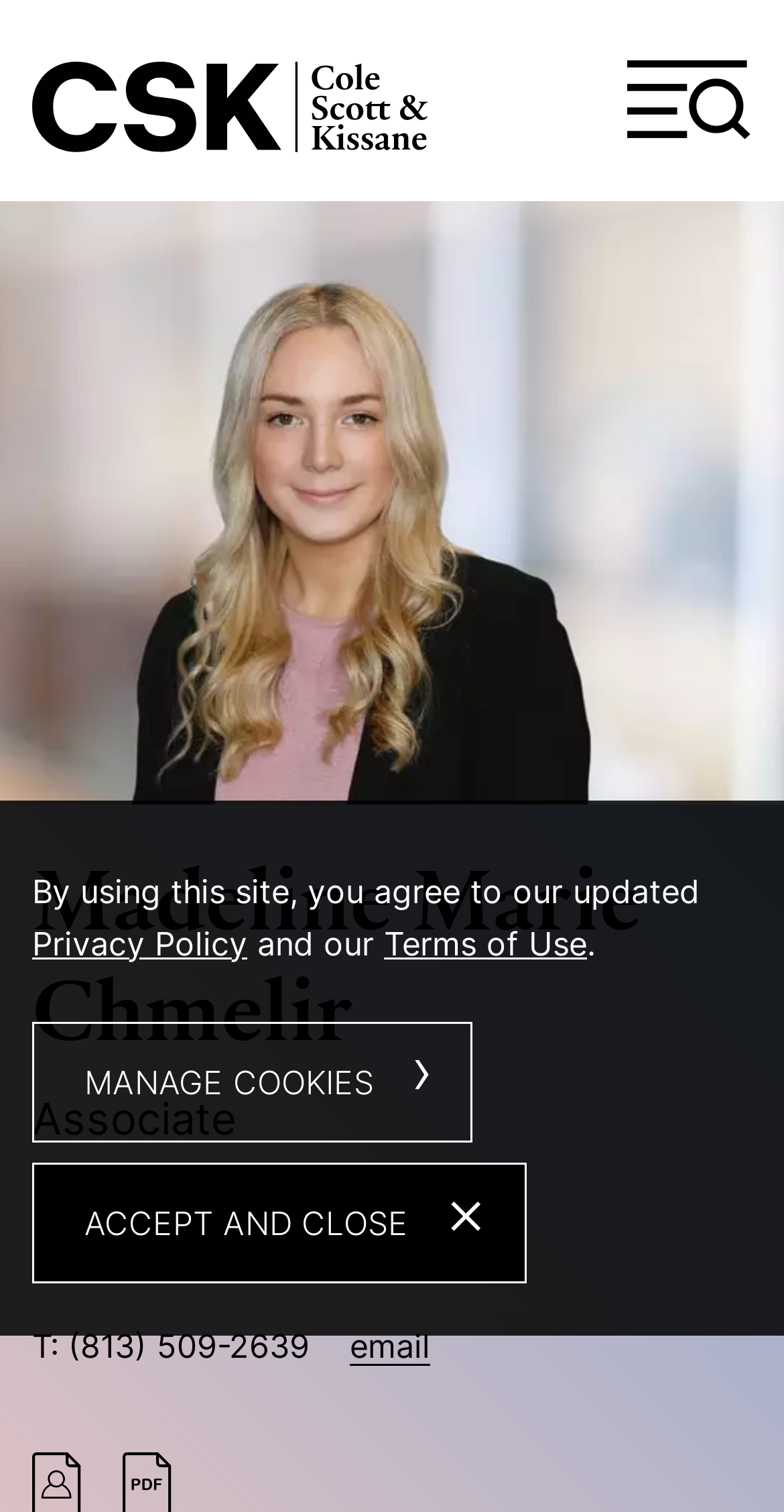What is the phone number of Madeline Chmelir?
Please give a detailed and elaborate answer to the question based on the image.

I found the answer by looking at the link '(813) 509-2639' which is located below the heading 'Madeline Marie Chmelir' and the static text 'T:', suggesting that it is the phone number of Madeline Chmelir.